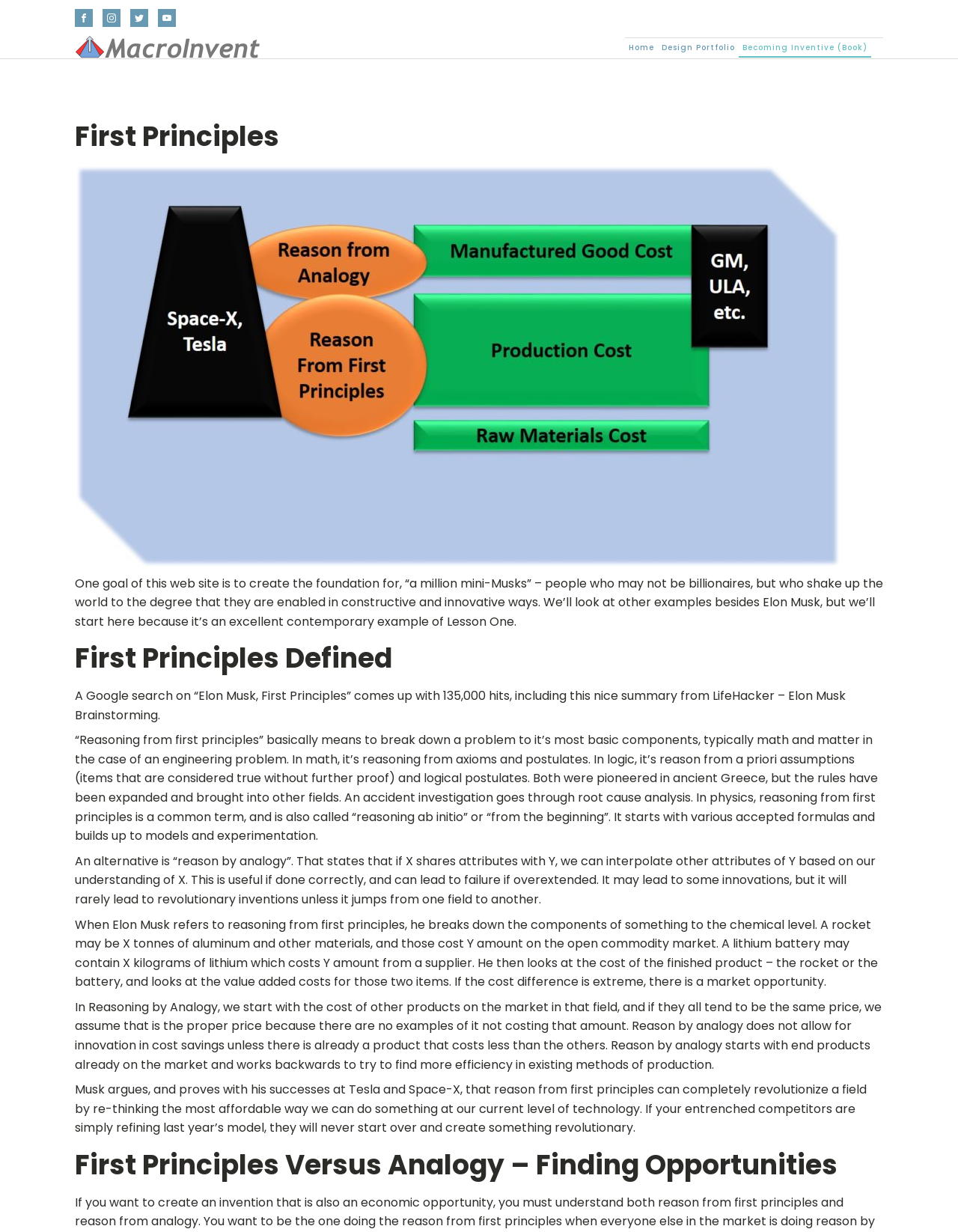Locate the primary headline on the webpage and provide its text.

Form and Substance